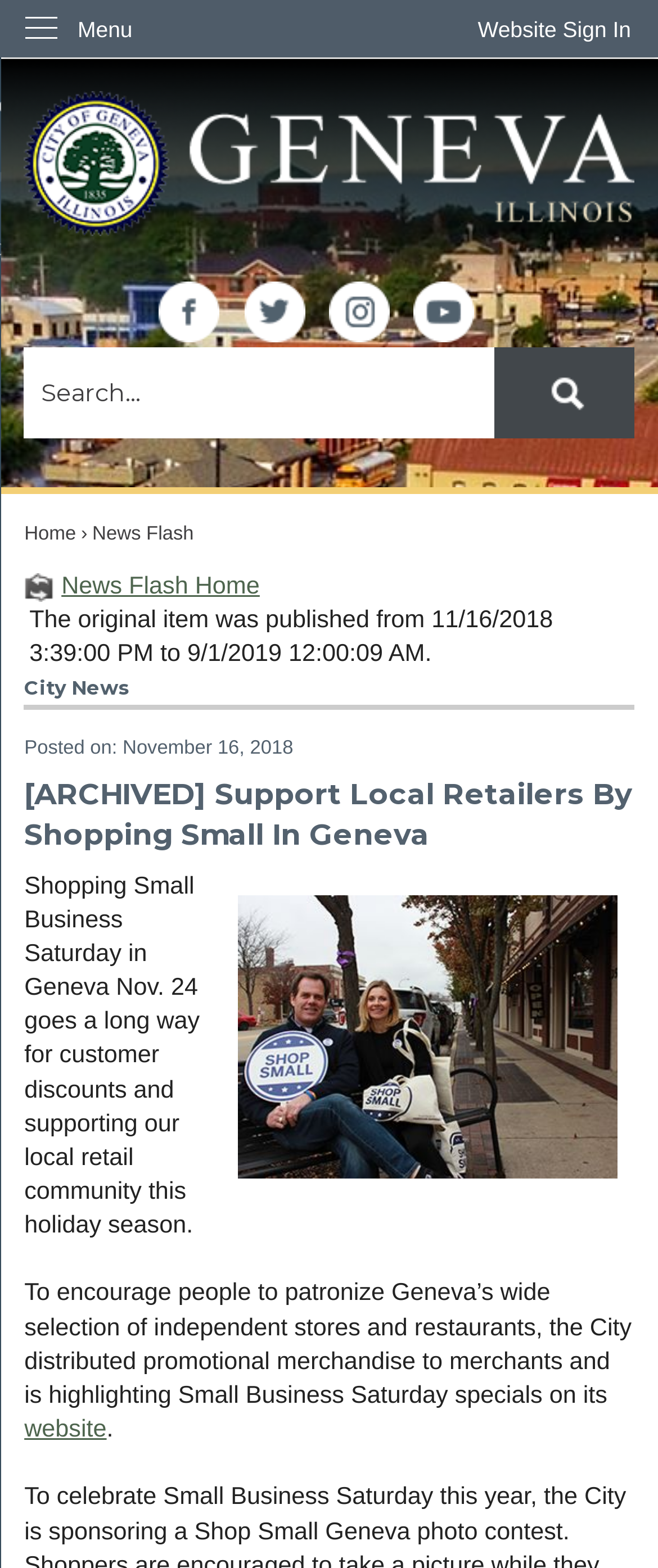Answer this question in one word or a short phrase: What is the date of Small Business Saturday?

Nov. 24